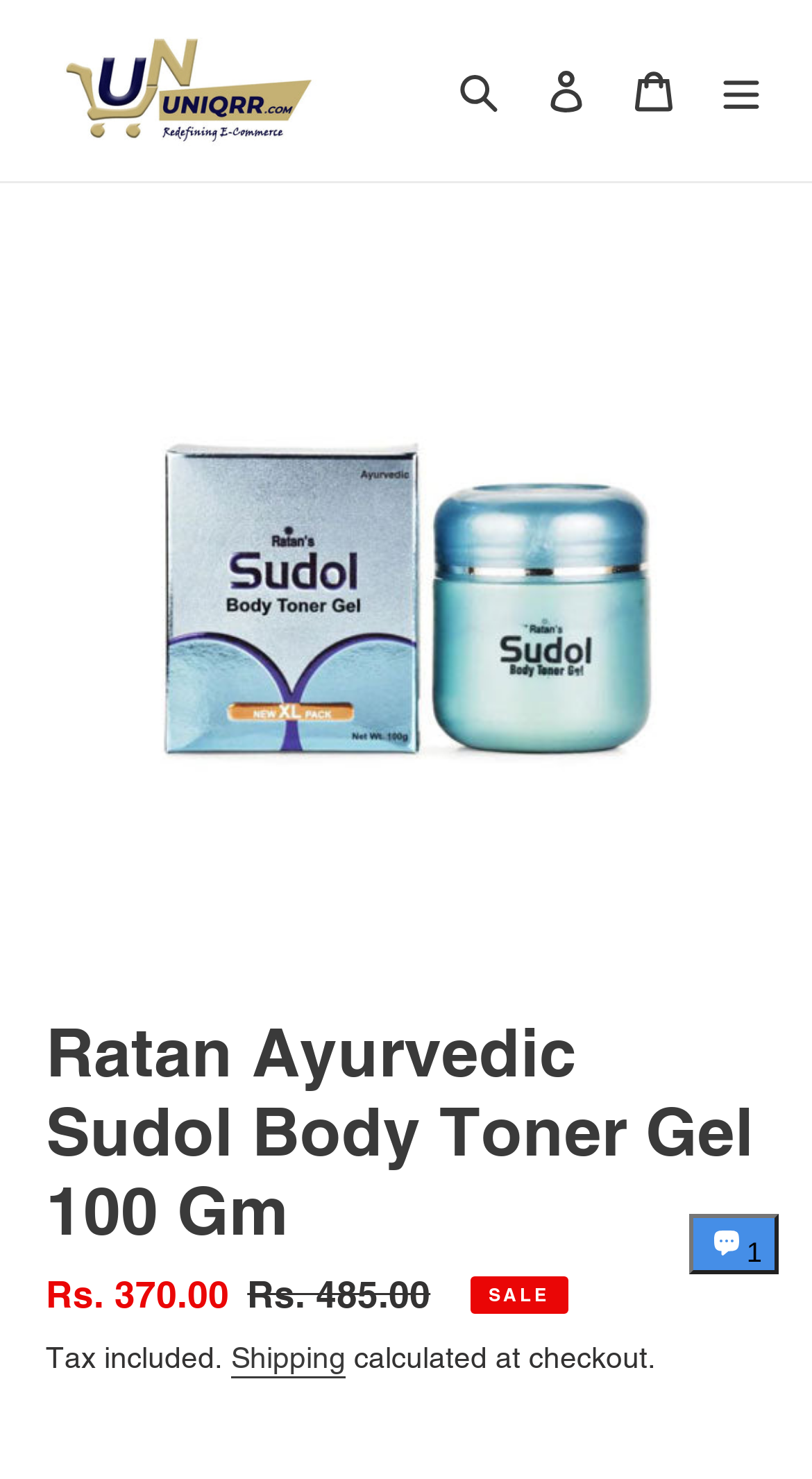Locate the headline of the webpage and generate its content.

Ratan Ayurvedic Sudol Body Toner Gel 100 Gm